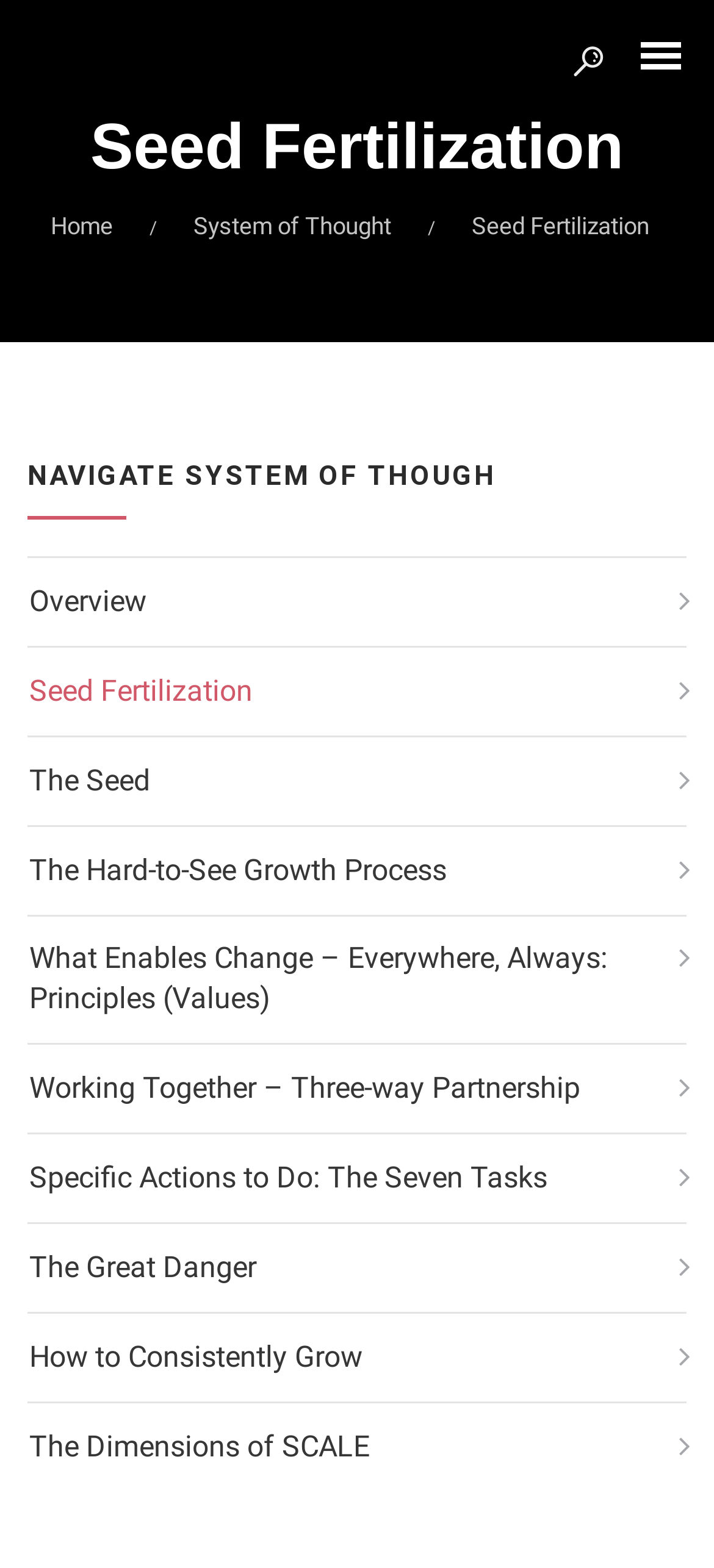Please answer the following question using a single word or phrase: 
What is the main topic of this webpage?

Seed Fertilization